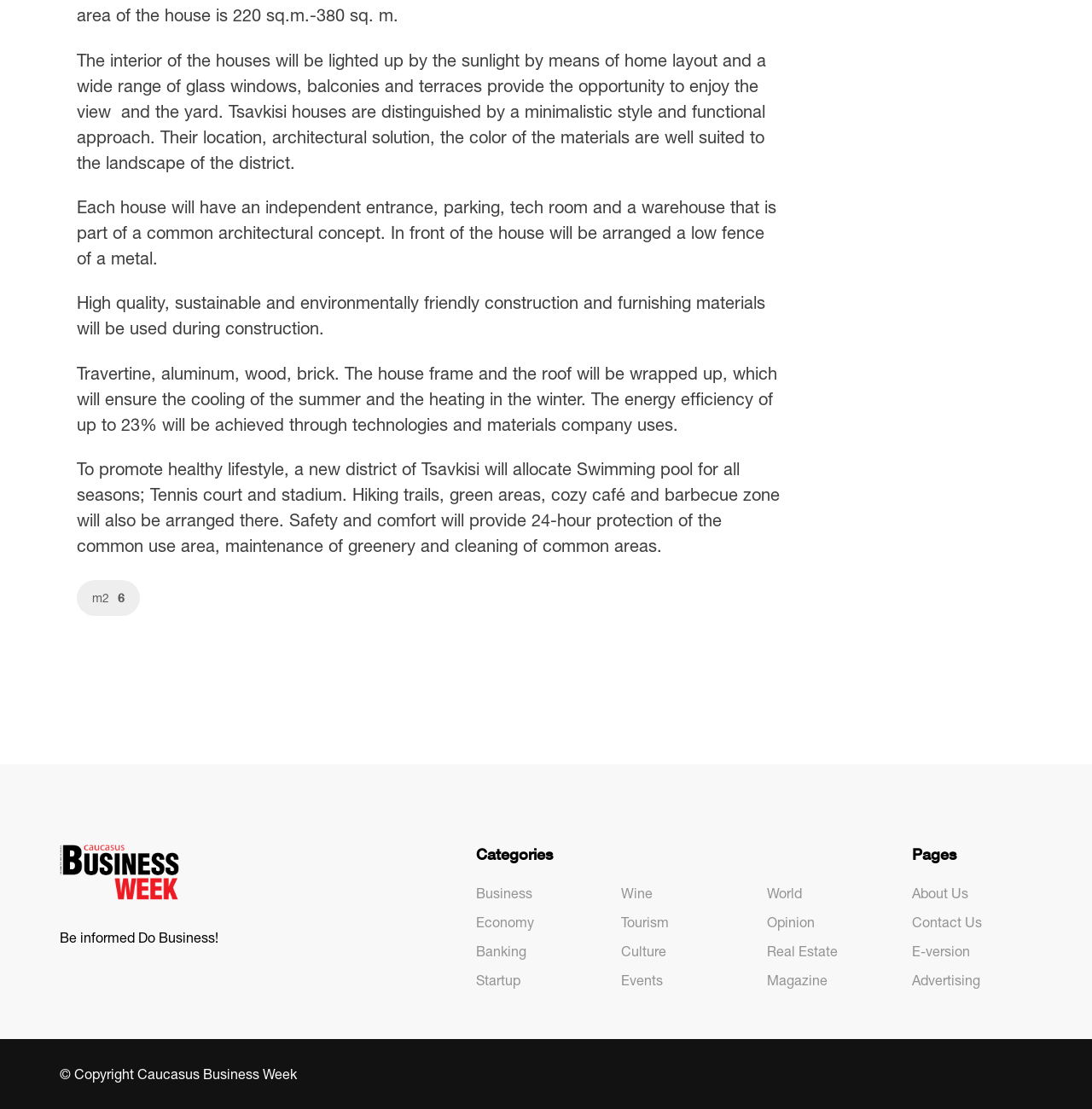Please specify the bounding box coordinates of the area that should be clicked to accomplish the following instruction: "Check 'E-version'". The coordinates should consist of four float numbers between 0 and 1, i.e., [left, top, right, bottom].

[0.835, 0.851, 0.889, 0.865]